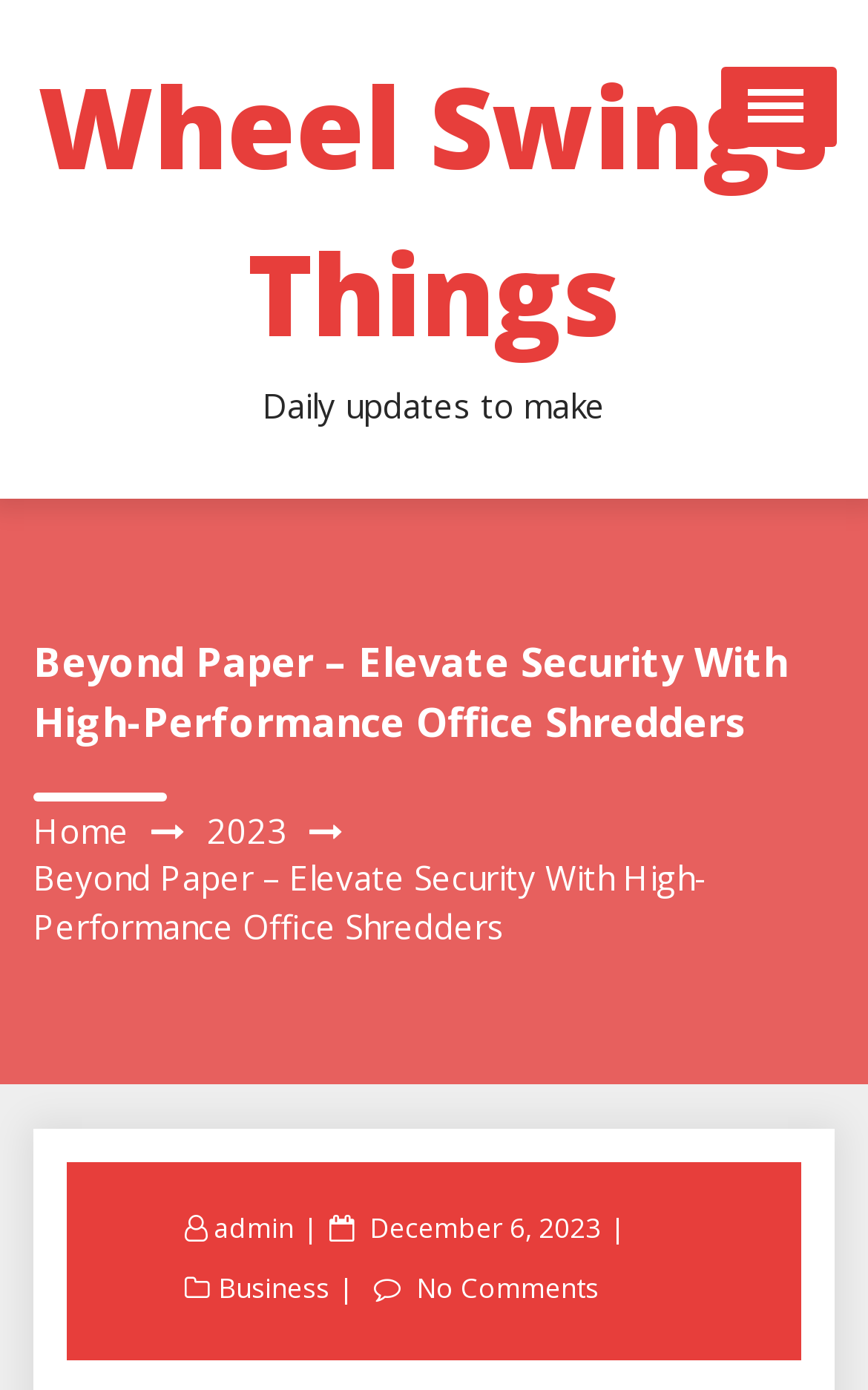Give a one-word or short phrase answer to this question: 
How many articles are there in the webpage?

1